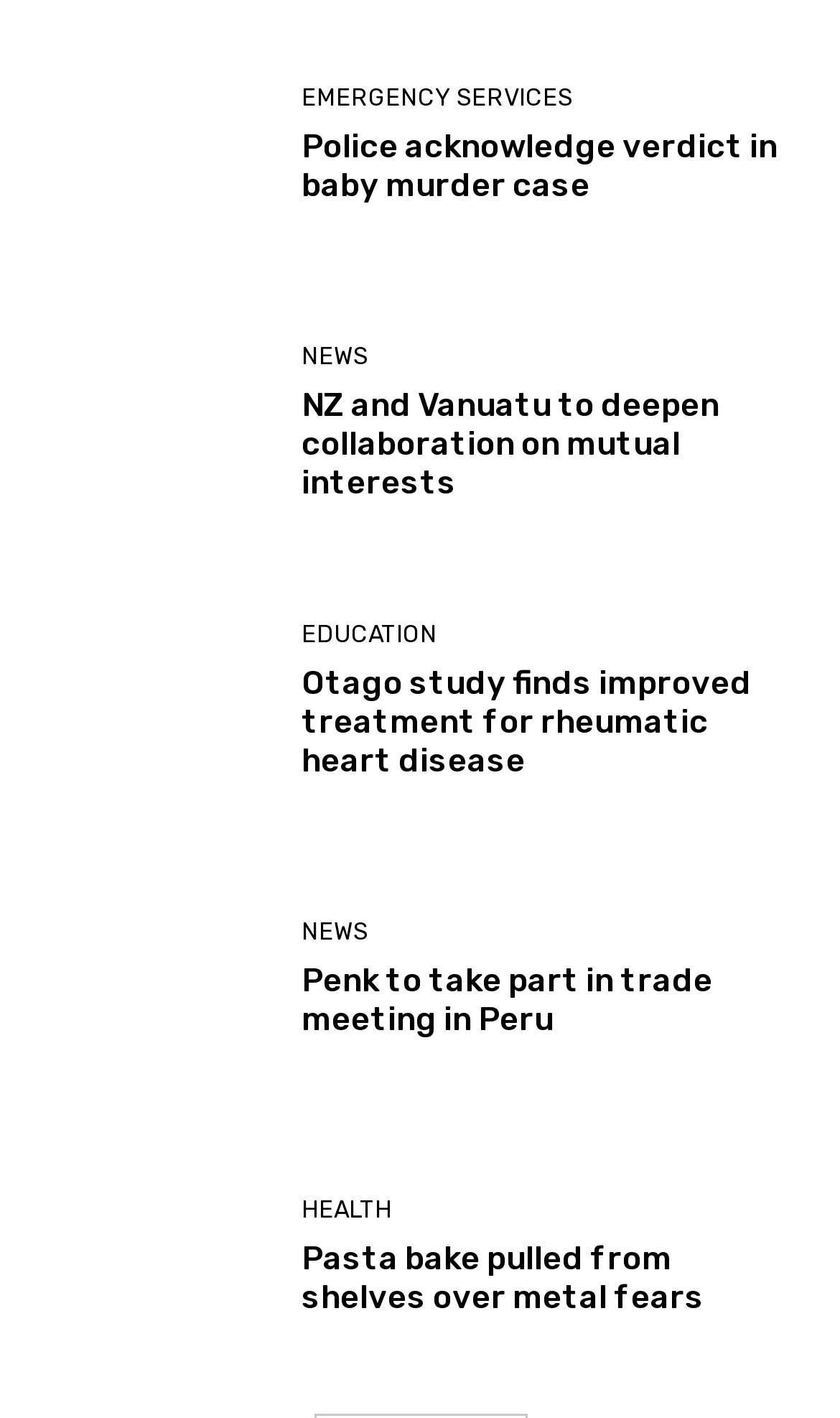Provide the bounding box coordinates for the specified HTML element described in this description: "Rigid Boxes Wholesale". The coordinates should be four float numbers ranging from 0 to 1, in the format [left, top, right, bottom].

None